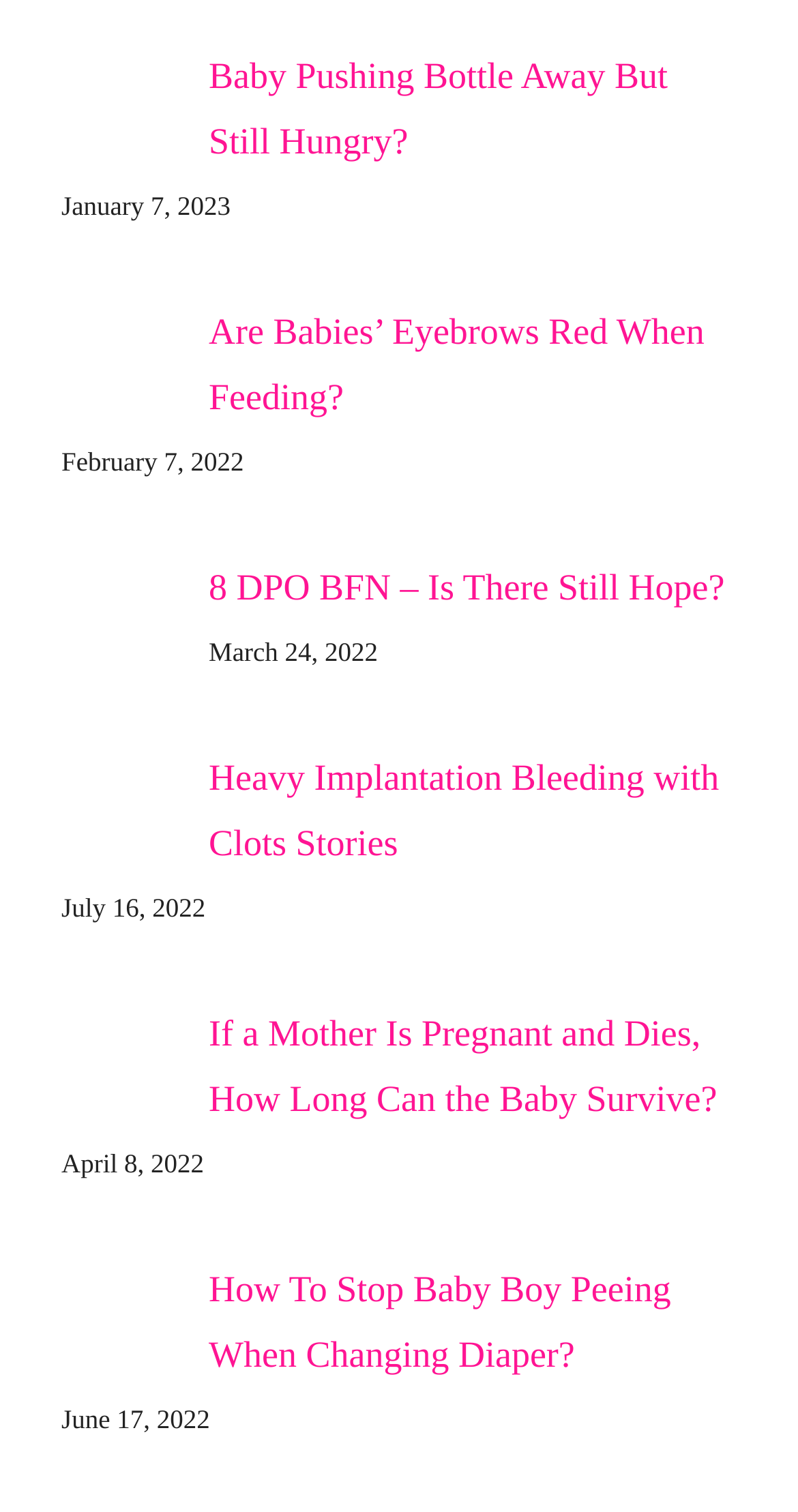Using the details in the image, give a detailed response to the question below:
What is the topic of the first article?

The first article's title is 'Baby Pushing Bottle Away But Still Hungry?' which suggests that the topic is about babies pushing bottles away and still being hungry.